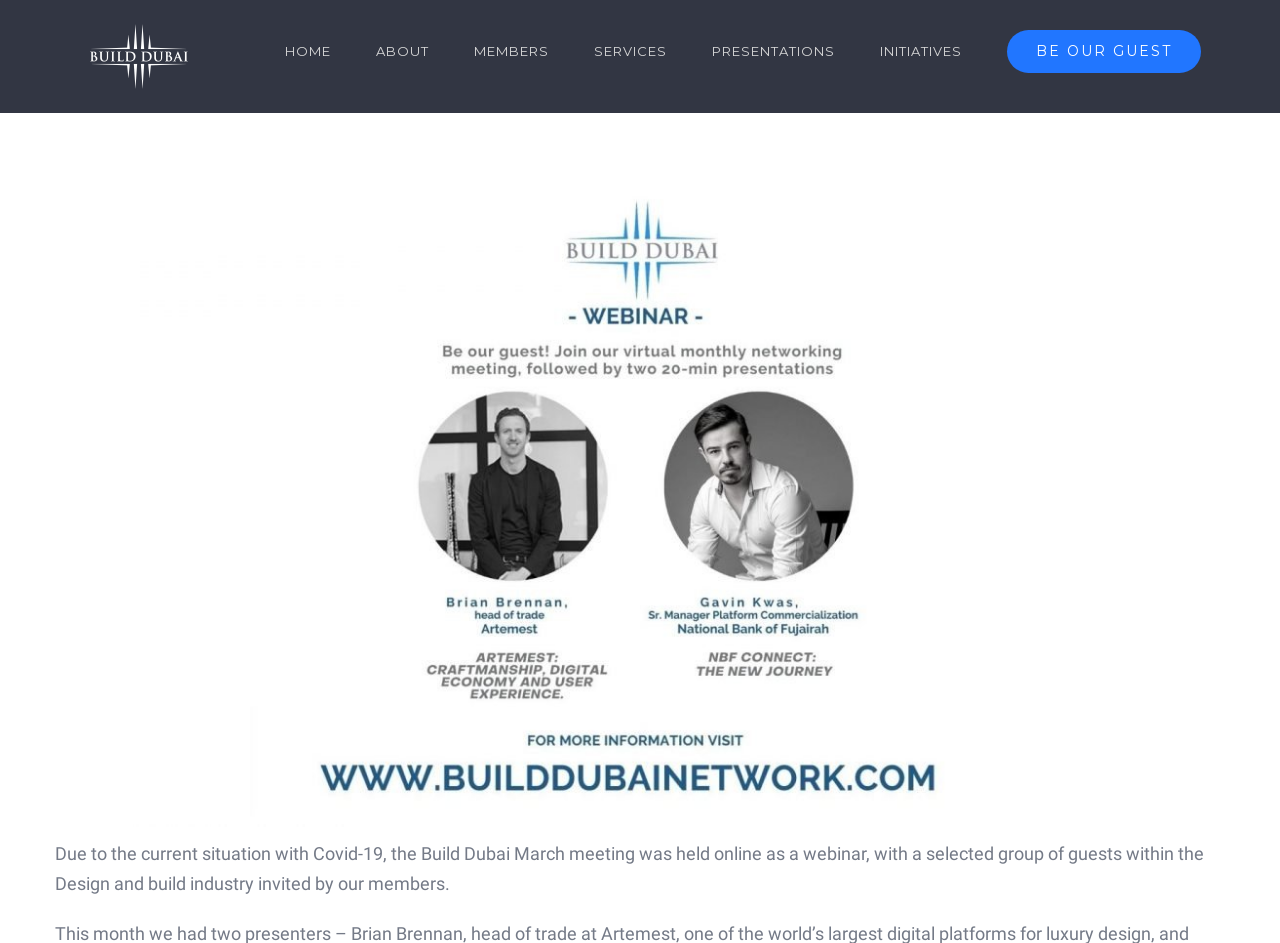Identify the bounding box coordinates for the element you need to click to achieve the following task: "Go to HOME page". The coordinates must be four float values ranging from 0 to 1, formatted as [left, top, right, bottom].

[0.223, 0.013, 0.259, 0.096]